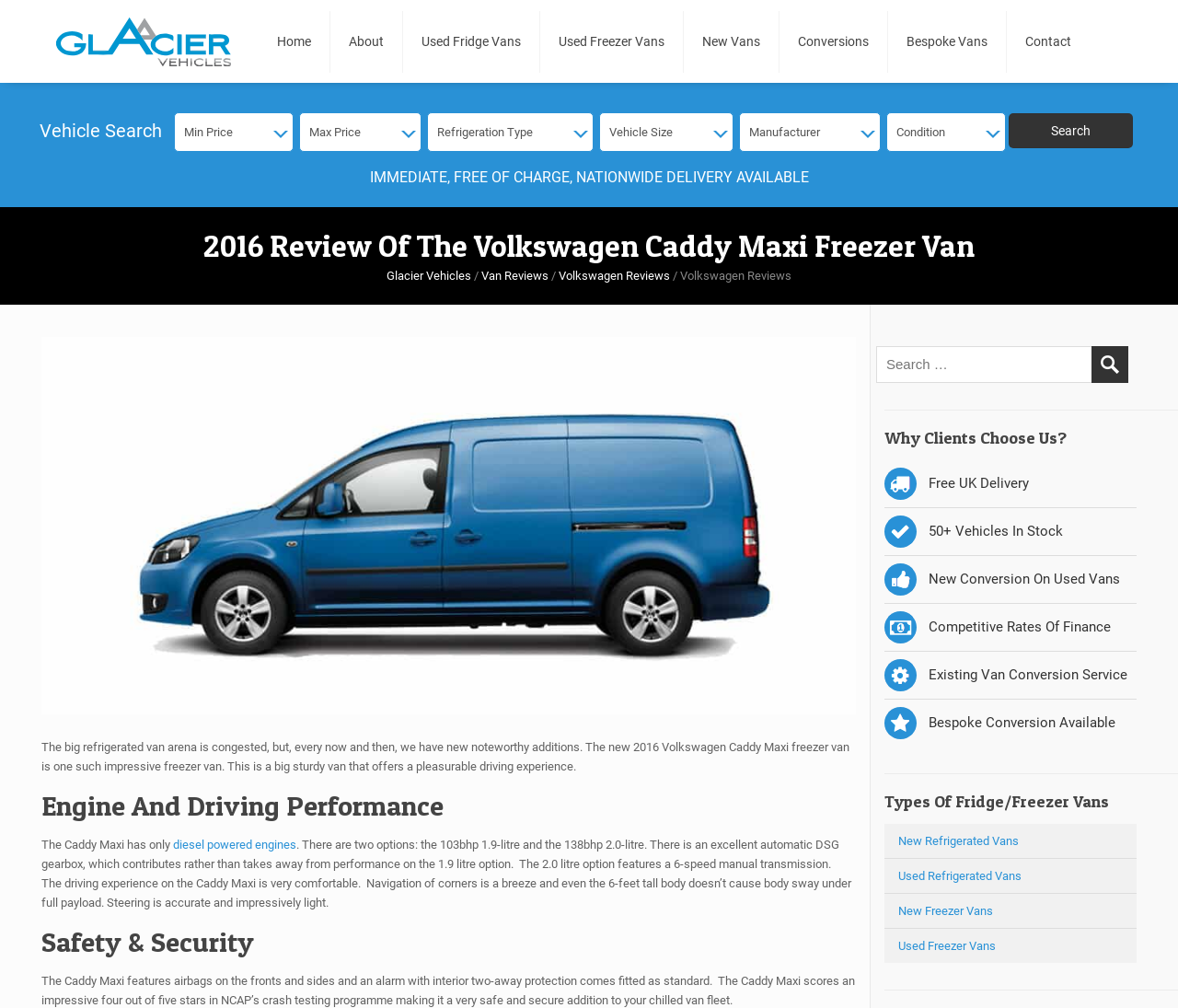Determine the bounding box coordinates of the target area to click to execute the following instruction: "Search for a vehicle."

[0.856, 0.112, 0.962, 0.147]